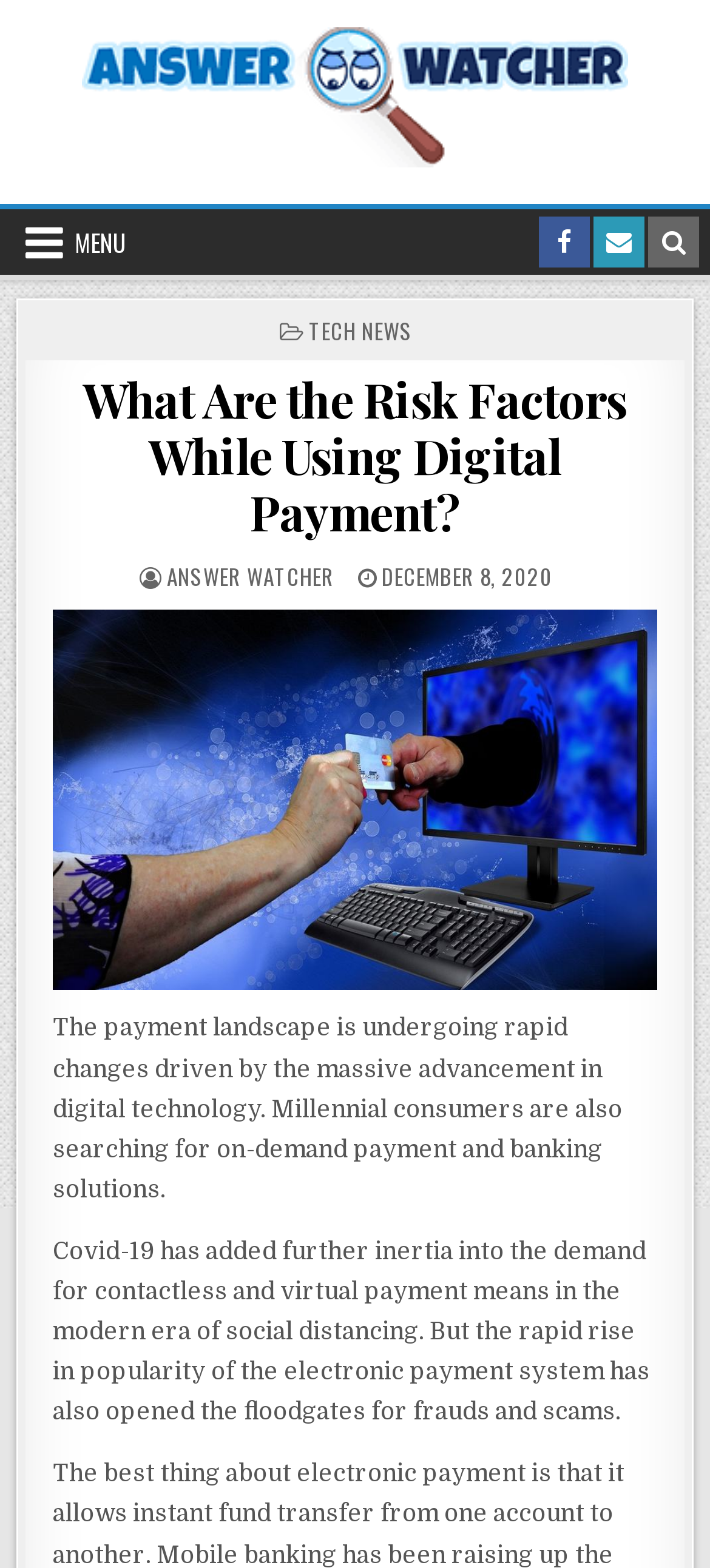Find the coordinates for the bounding box of the element with this description: "април 2021".

None